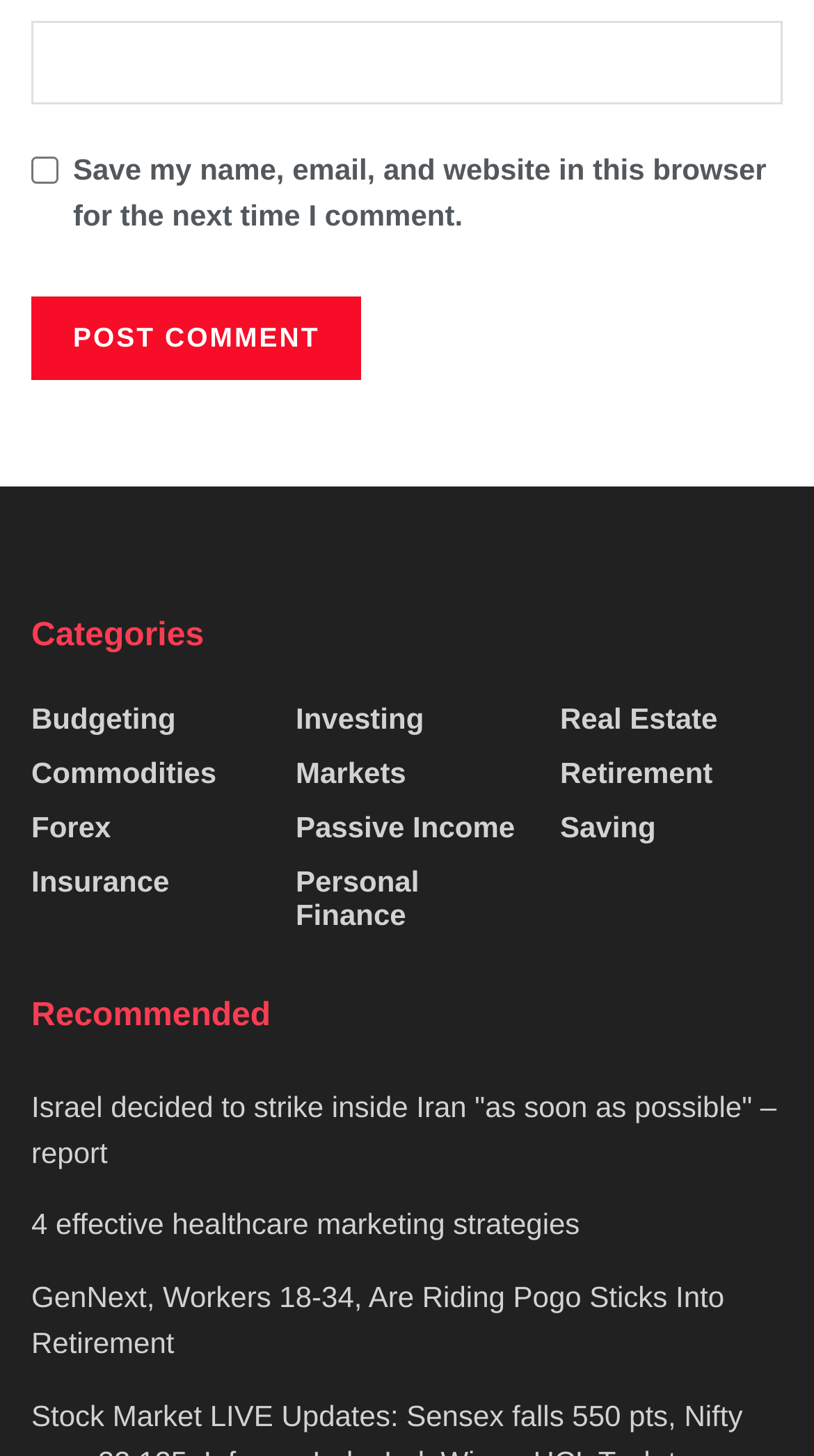Highlight the bounding box coordinates of the element you need to click to perform the following instruction: "Read Israel decided to strike inside Iran report."

[0.038, 0.748, 0.954, 0.803]